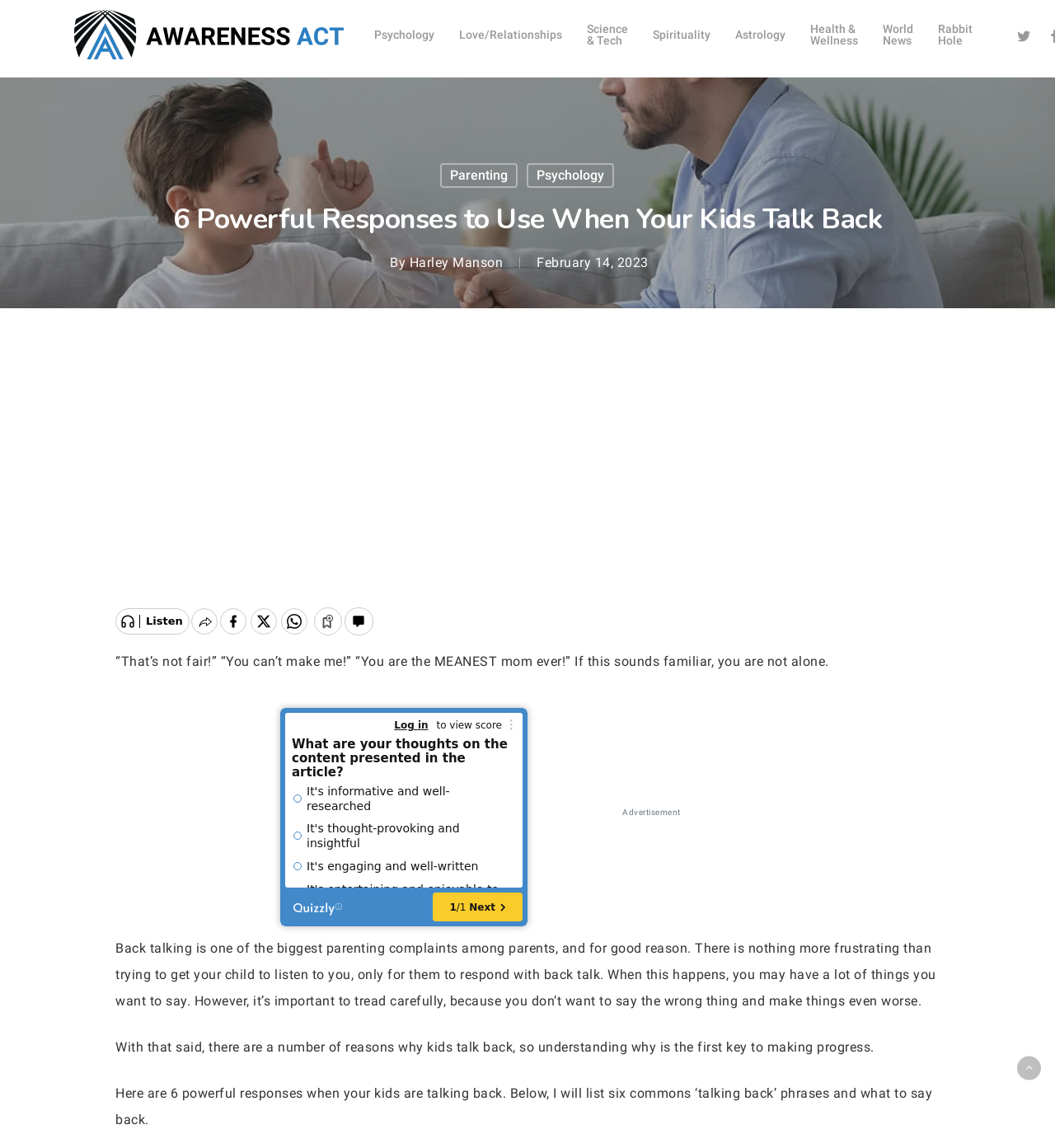Please locate the bounding box coordinates of the region I need to click to follow this instruction: "Go back to top of the page".

[0.964, 0.92, 0.987, 0.941]